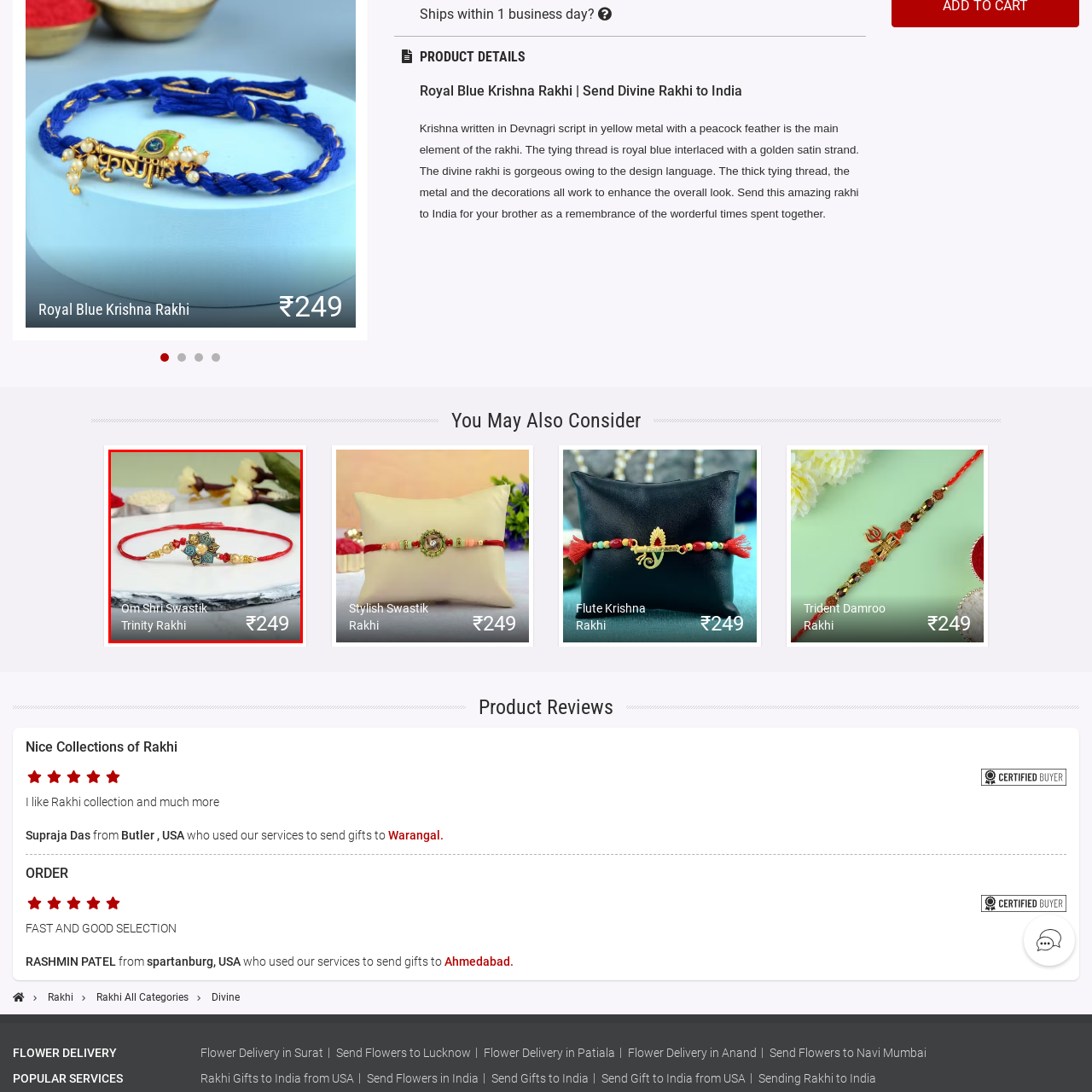View the image inside the red box and answer the question briefly with a word or phrase:
What is the occasion for which this rakhi is a perfect gift?

Raksha Bandhan